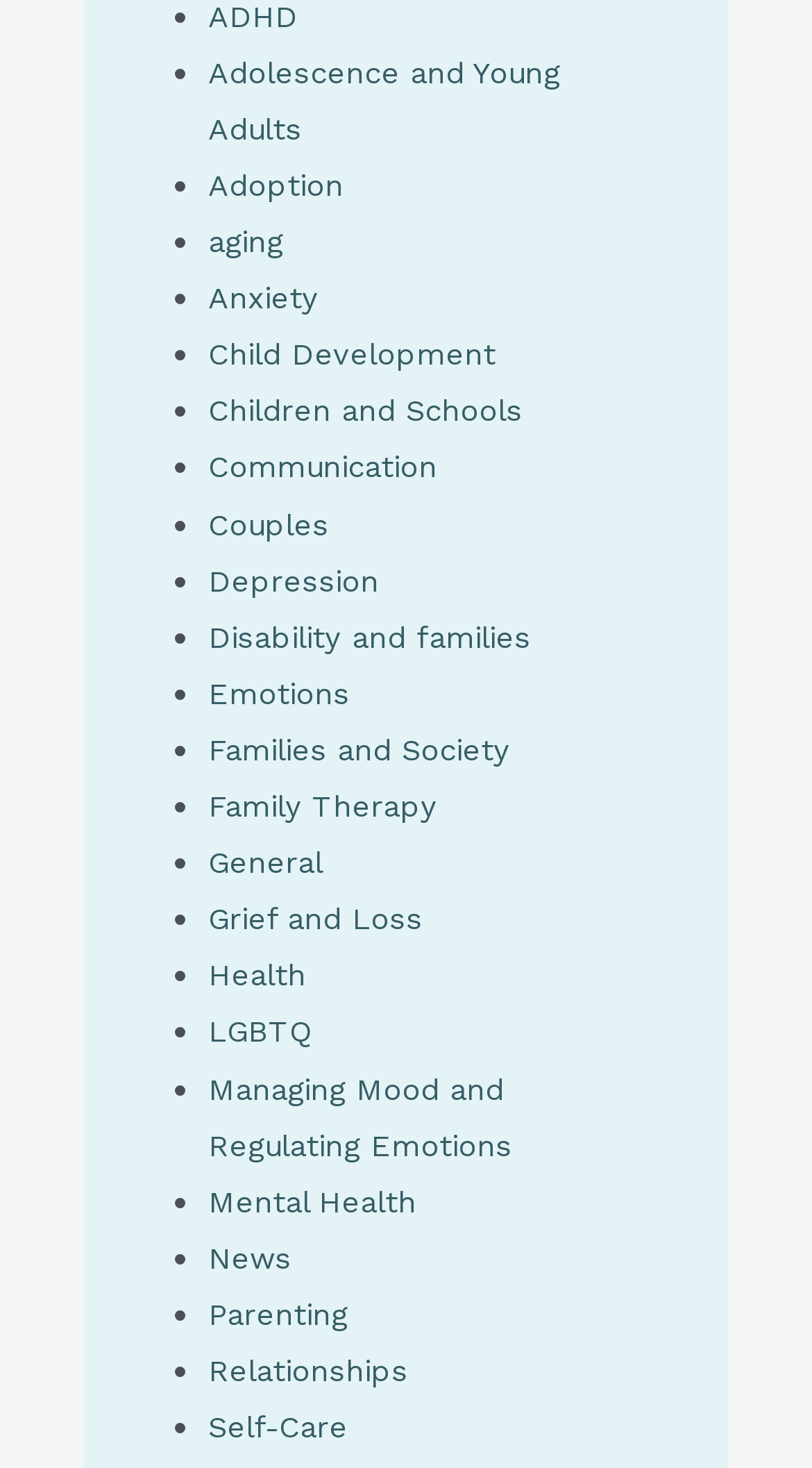What is the topic of the link 'Grief and Loss'?
Refer to the image and offer an in-depth and detailed answer to the question.

The link 'Grief and Loss' is likely related to the emotional and psychological processes that people experience when they lose someone or something important to them. This topic is a subfield of psychology, which is consistent with the overall theme of the webpage.